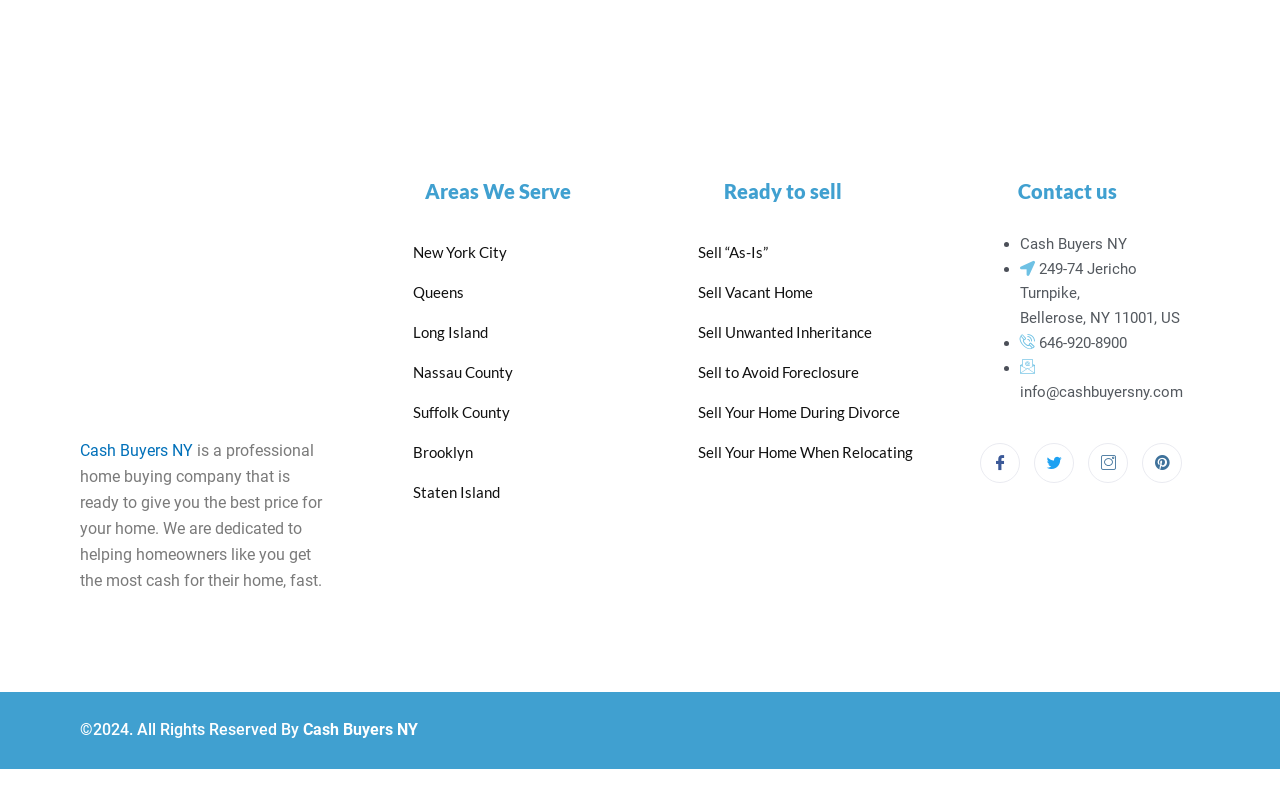Ascertain the bounding box coordinates for the UI element detailed here: "Sell Unwanted Inheritance". The coordinates should be provided as [left, top, right, bottom] with each value being a float between 0 and 1.

[0.539, 0.395, 0.681, 0.446]